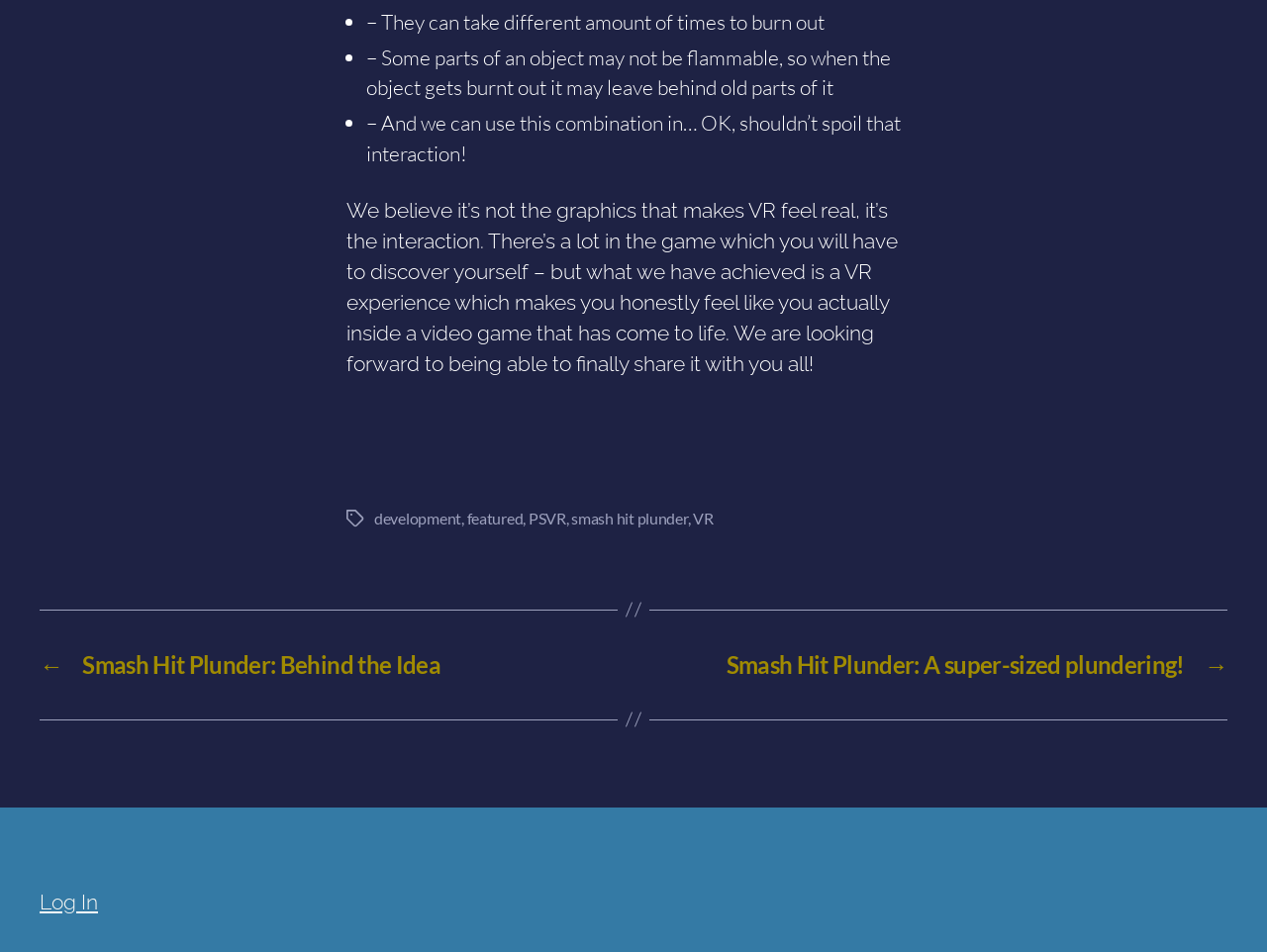Locate the coordinates of the bounding box for the clickable region that fulfills this instruction: "click on the 'Log In' link".

[0.031, 0.962, 0.077, 0.988]